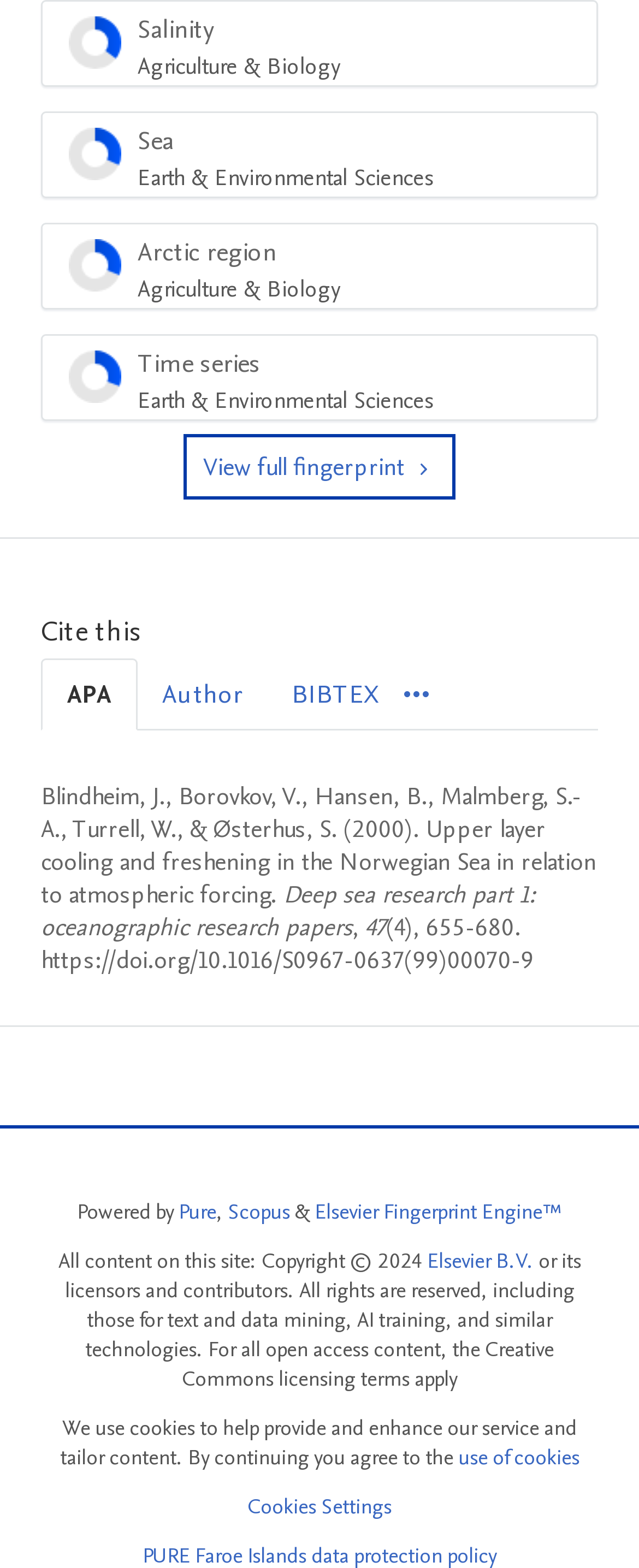Show the bounding box coordinates of the element that should be clicked to complete the task: "View full fingerprint".

[0.287, 0.276, 0.713, 0.318]